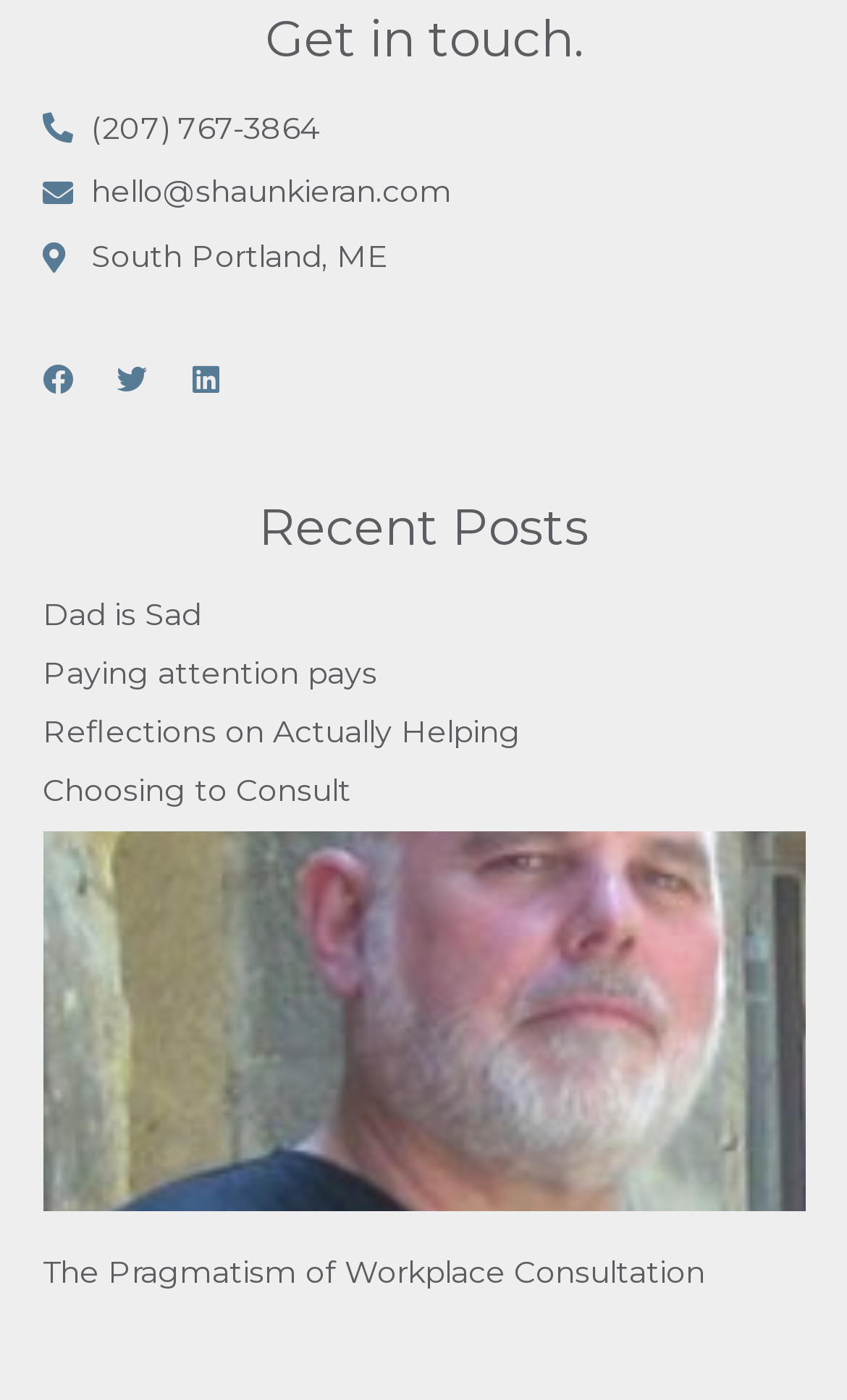Locate the bounding box of the UI element with the following description: "alt="Model Perspective"".

None